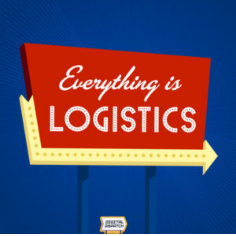Describe the image with as much detail as possible.

The image features a vibrant and eye-catching sign with the bold statement "Everything is LOGISTICS," emphasizing the importance of logistics in various sectors. The sign's design includes a bright red background with white lettering, highlighted by decorative elements reminiscent of classic theater signs, which draws attention to the message. The overall aesthetic is engaging and modern, designed to resonate with audiences interested in logistics and supply chain management. This image is associated with Blythe Brumleve’s podcast, Digital Dispatch, which focuses on helping logistics and supply chain companies refine their marketing strategies.